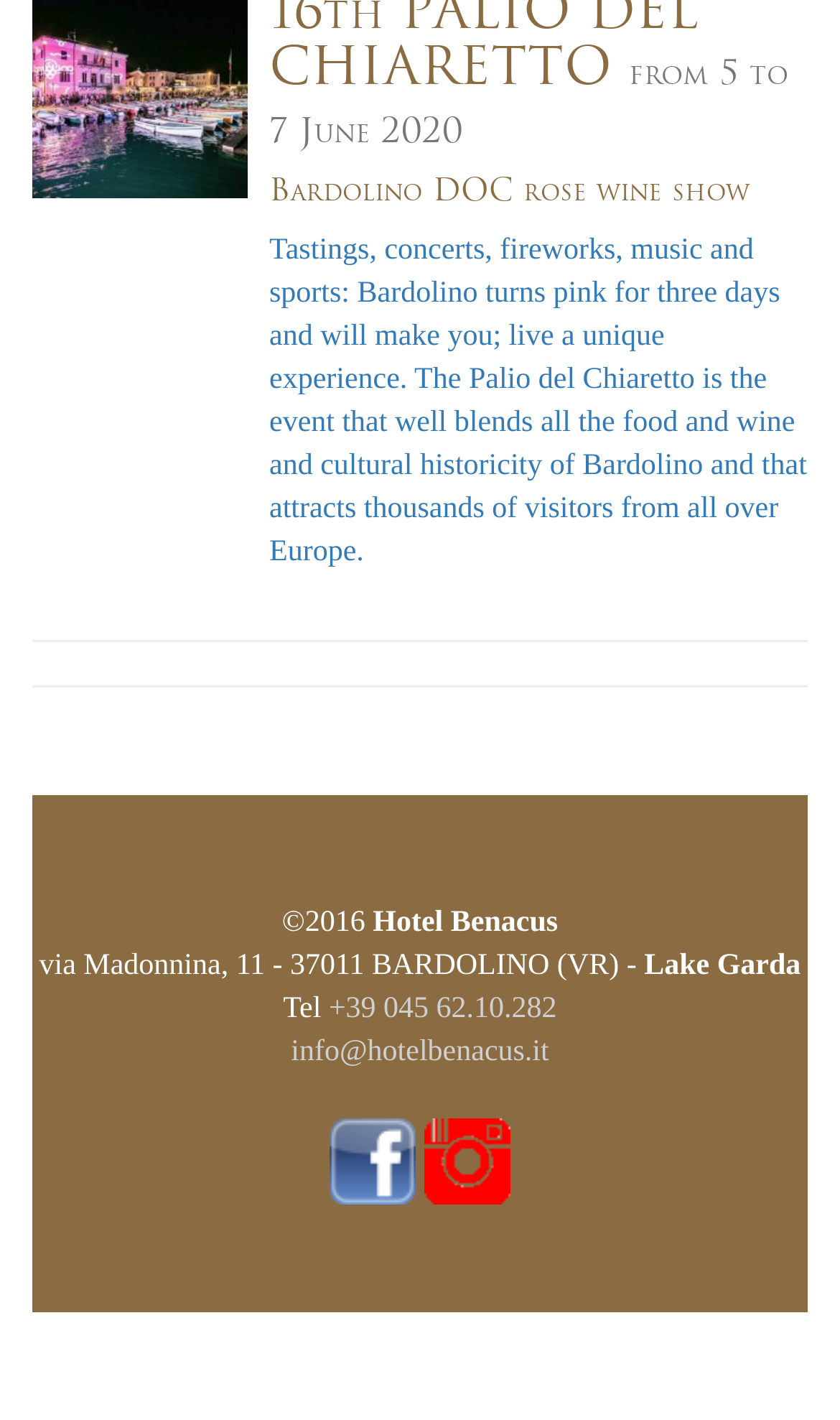Mark the bounding box of the element that matches the following description: "+39 045 62.10.282".

[0.391, 0.699, 0.663, 0.722]